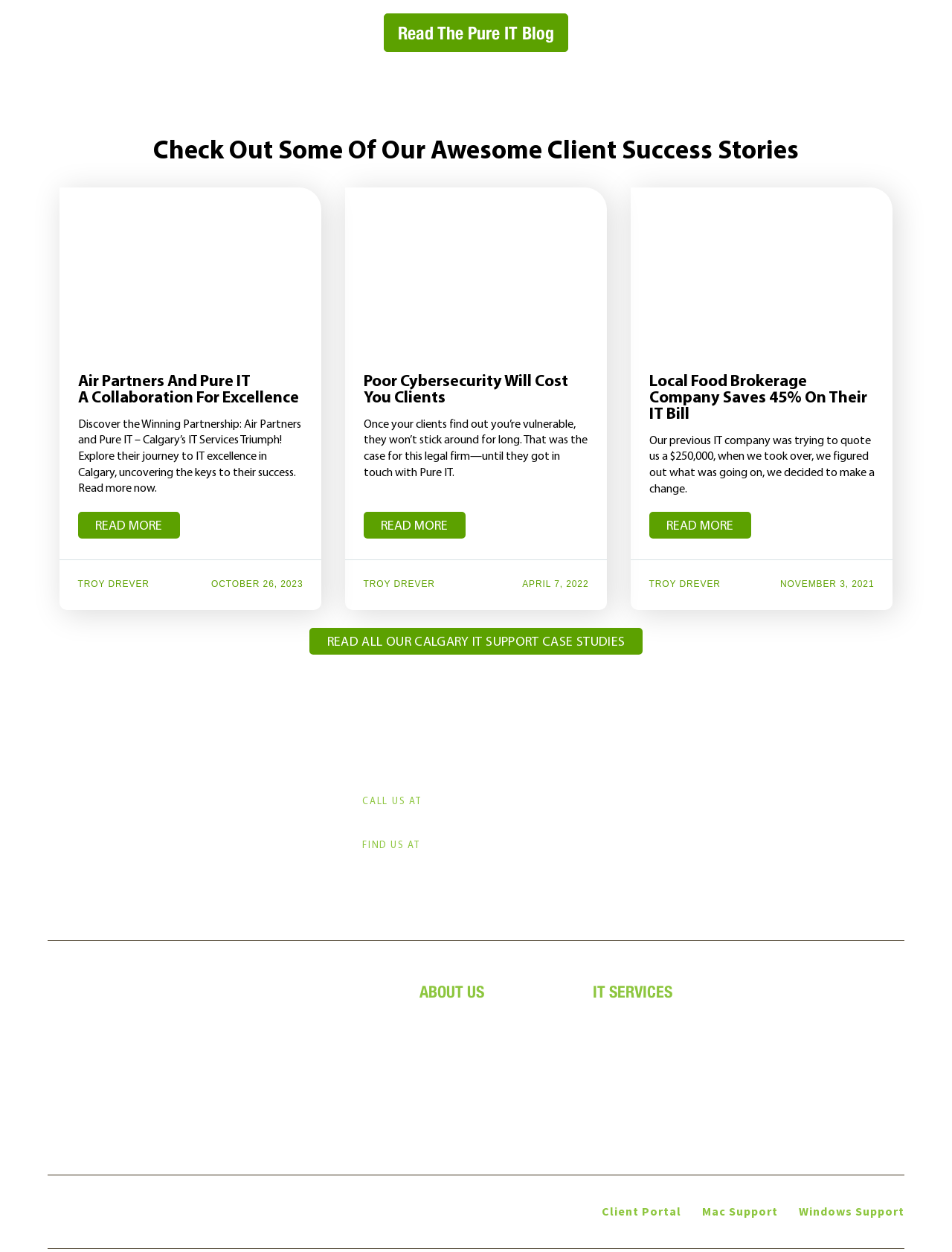Identify the bounding box coordinates for the element you need to click to achieve the following task: "Learn about Poor Cybersecurity". Provide the bounding box coordinates as four float numbers between 0 and 1, in the form [left, top, right, bottom].

[0.382, 0.409, 0.489, 0.43]